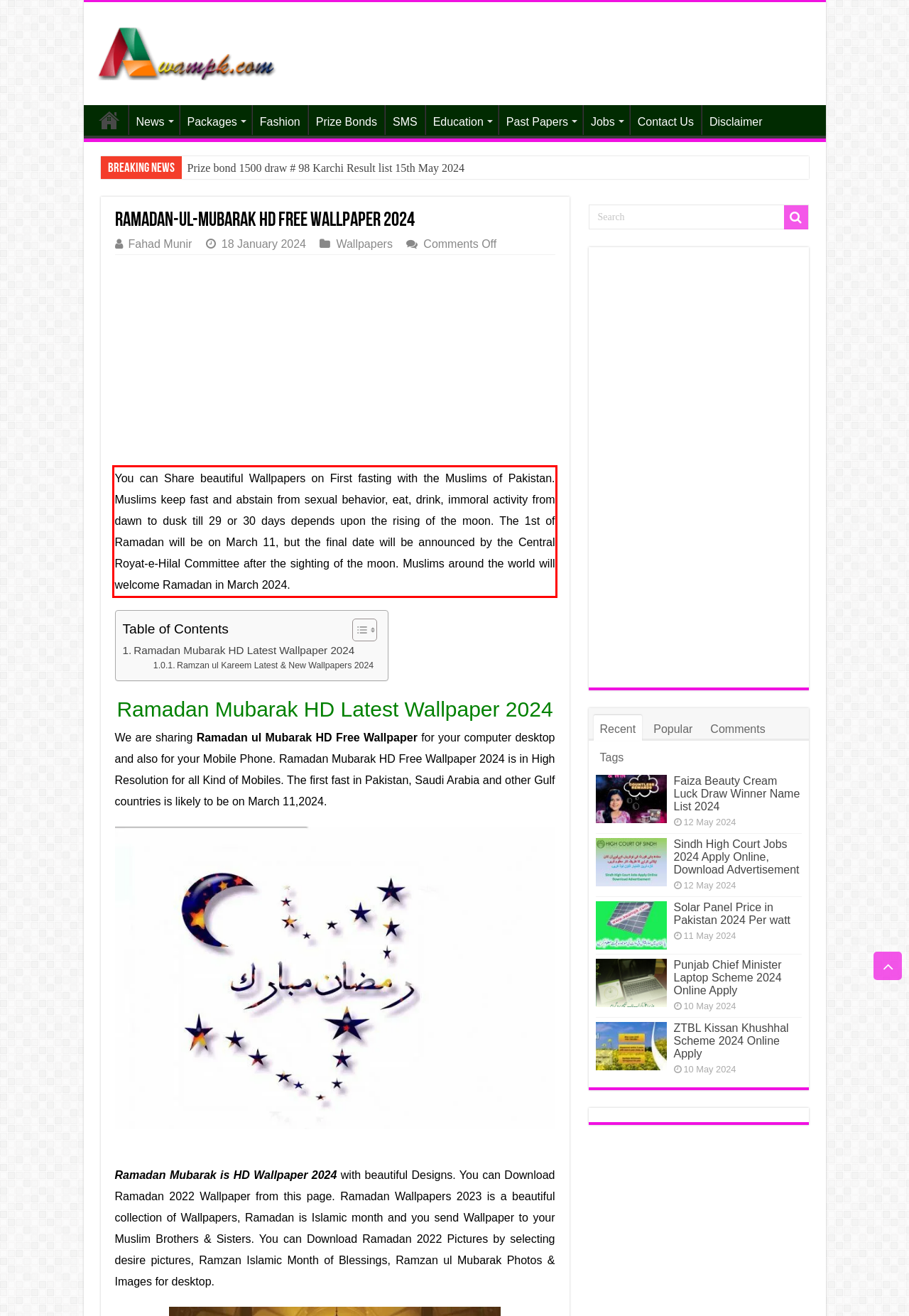Examine the webpage screenshot and use OCR to recognize and output the text within the red bounding box.

You can Share beautiful Wallpapers on First fasting with the Muslims of Pakistan. Muslims keep fast and abstain from sexual behavior, eat, drink, immoral activity from dawn to dusk till 29 or 30 days depends upon the rising of the moon. The 1st of Ramadan will be on March 11, but the final date will be announced by the Central Royat-e-Hilal Committee after the sighting of the moon. Muslims around the world will welcome Ramadan in March 2024.